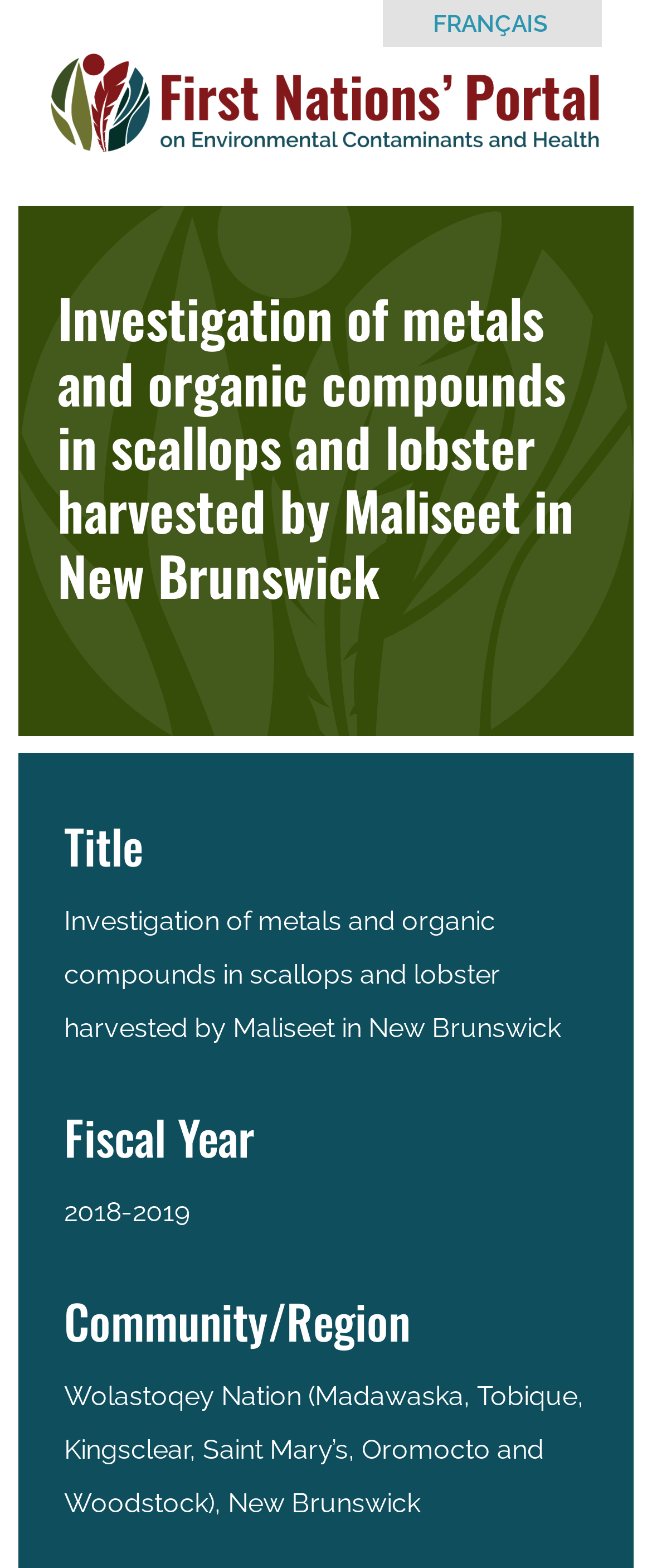What is the fiscal year of the investigation?
Based on the visual, give a brief answer using one word or a short phrase.

2018-2019